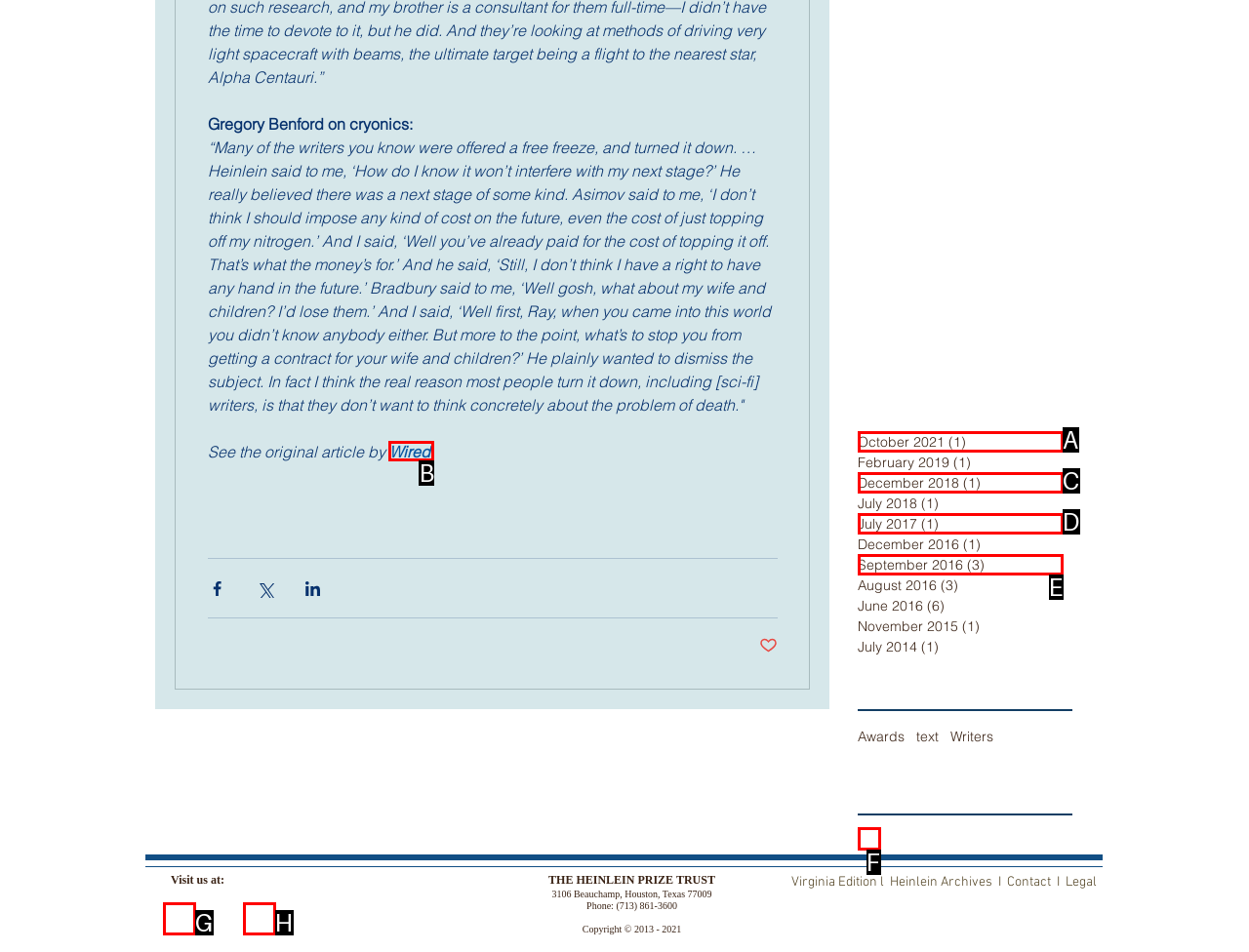Find the option that fits the given description: September 2016 (3) 3 posts
Answer with the letter representing the correct choice directly.

E